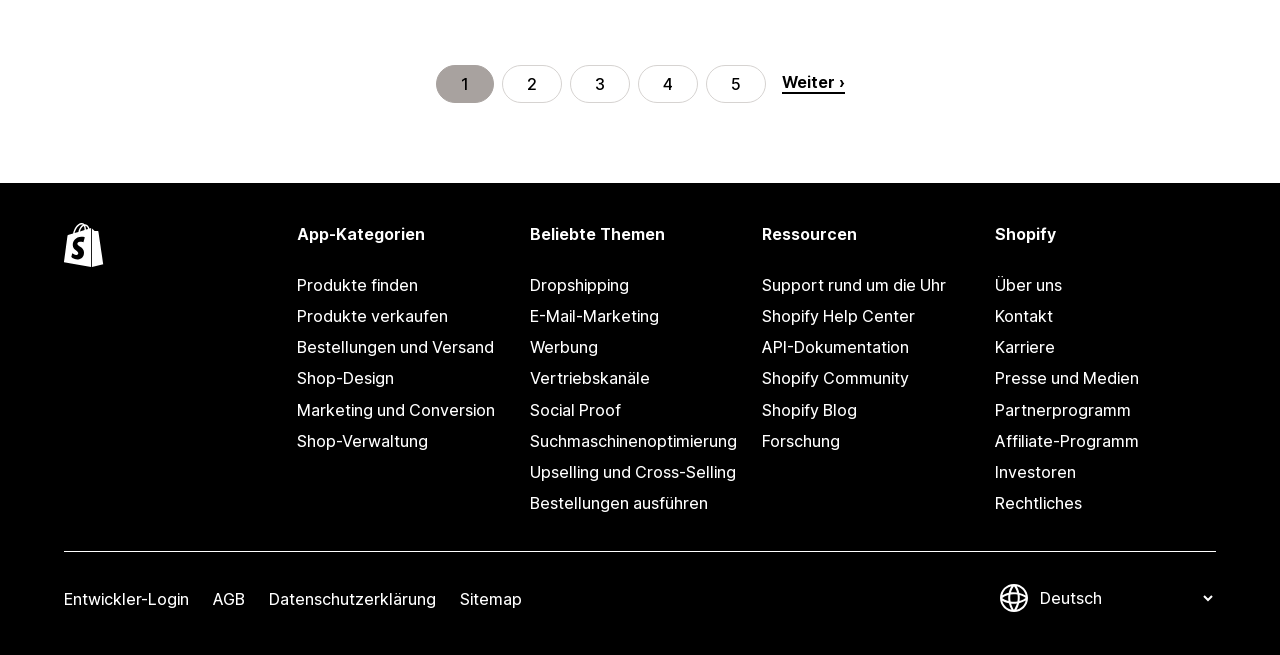Could you determine the bounding box coordinates of the clickable element to complete the instruction: "Change language"? Provide the coordinates as four float numbers between 0 and 1, i.e., [left, top, right, bottom].

[0.809, 0.896, 0.95, 0.929]